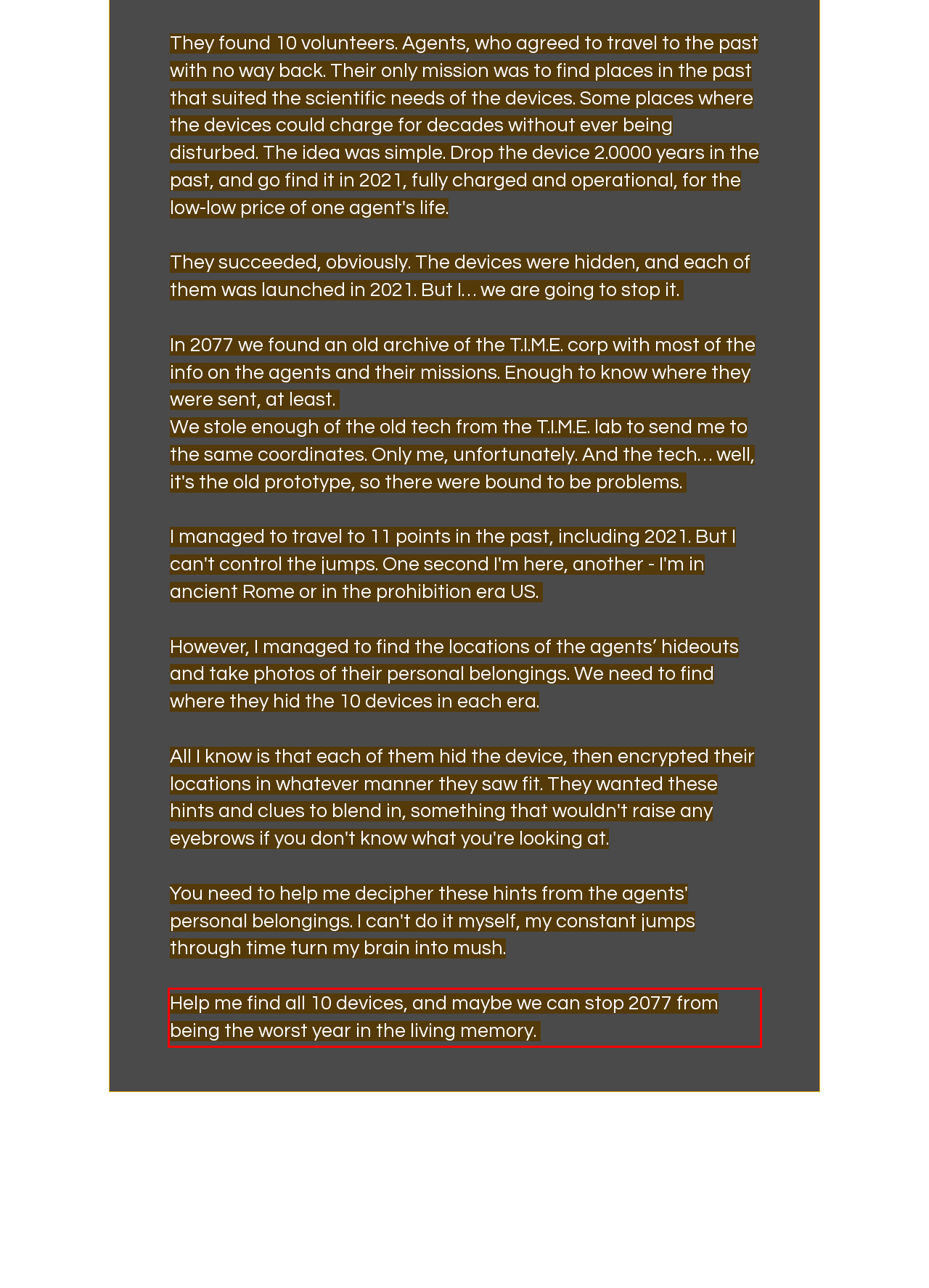Please take the screenshot of the webpage, find the red bounding box, and generate the text content that is within this red bounding box.

Help me find all 10 devices, and maybe we can stop 2077 from being the worst year in the living memory.